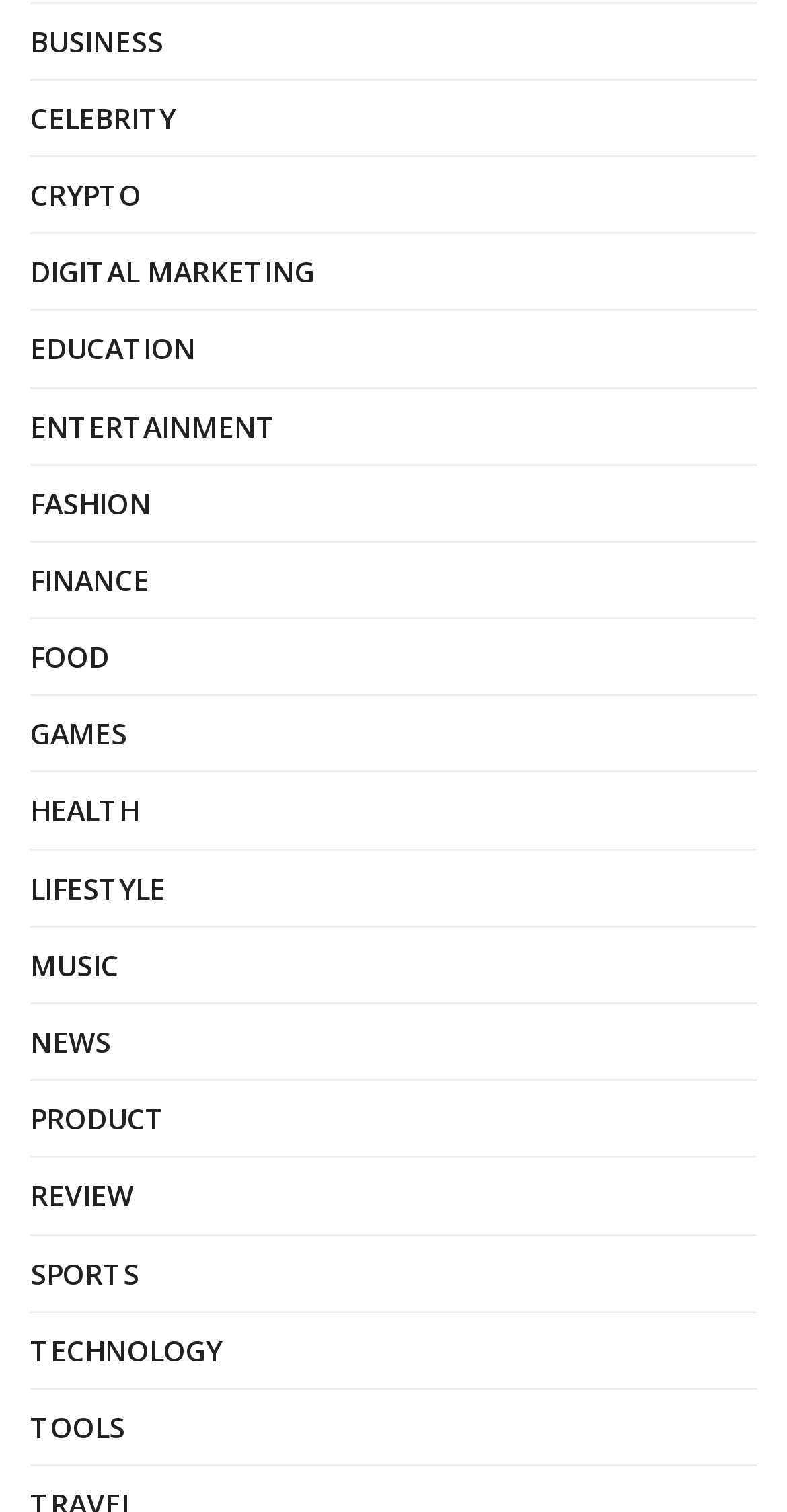Please identify the bounding box coordinates of the area I need to click to accomplish the following instruction: "View NEWS".

[0.038, 0.672, 0.141, 0.706]